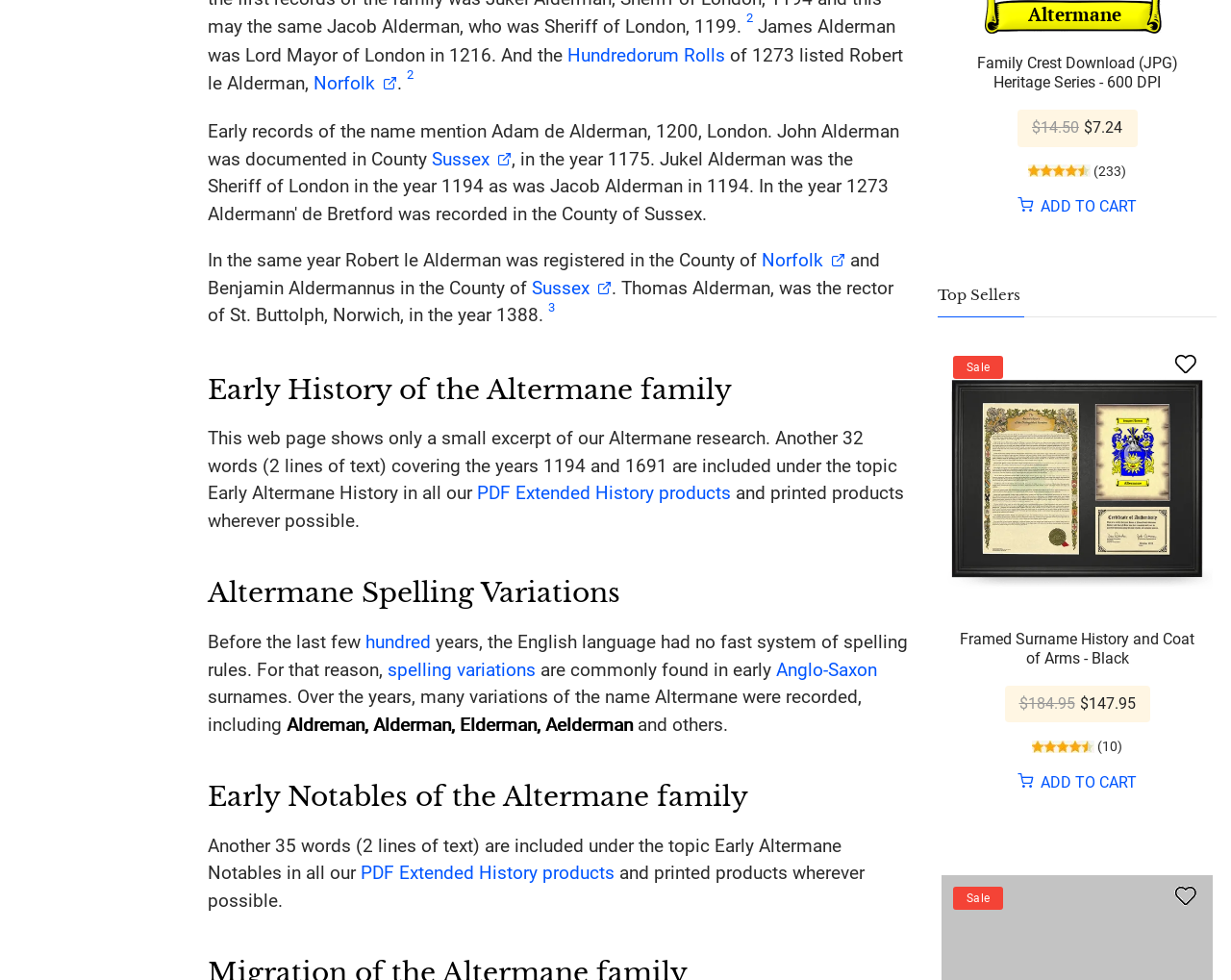Given the element description: "spelling variations", predict the bounding box coordinates of this UI element. The coordinates must be four float numbers between 0 and 1, given as [left, top, right, bottom].

[0.315, 0.672, 0.435, 0.694]